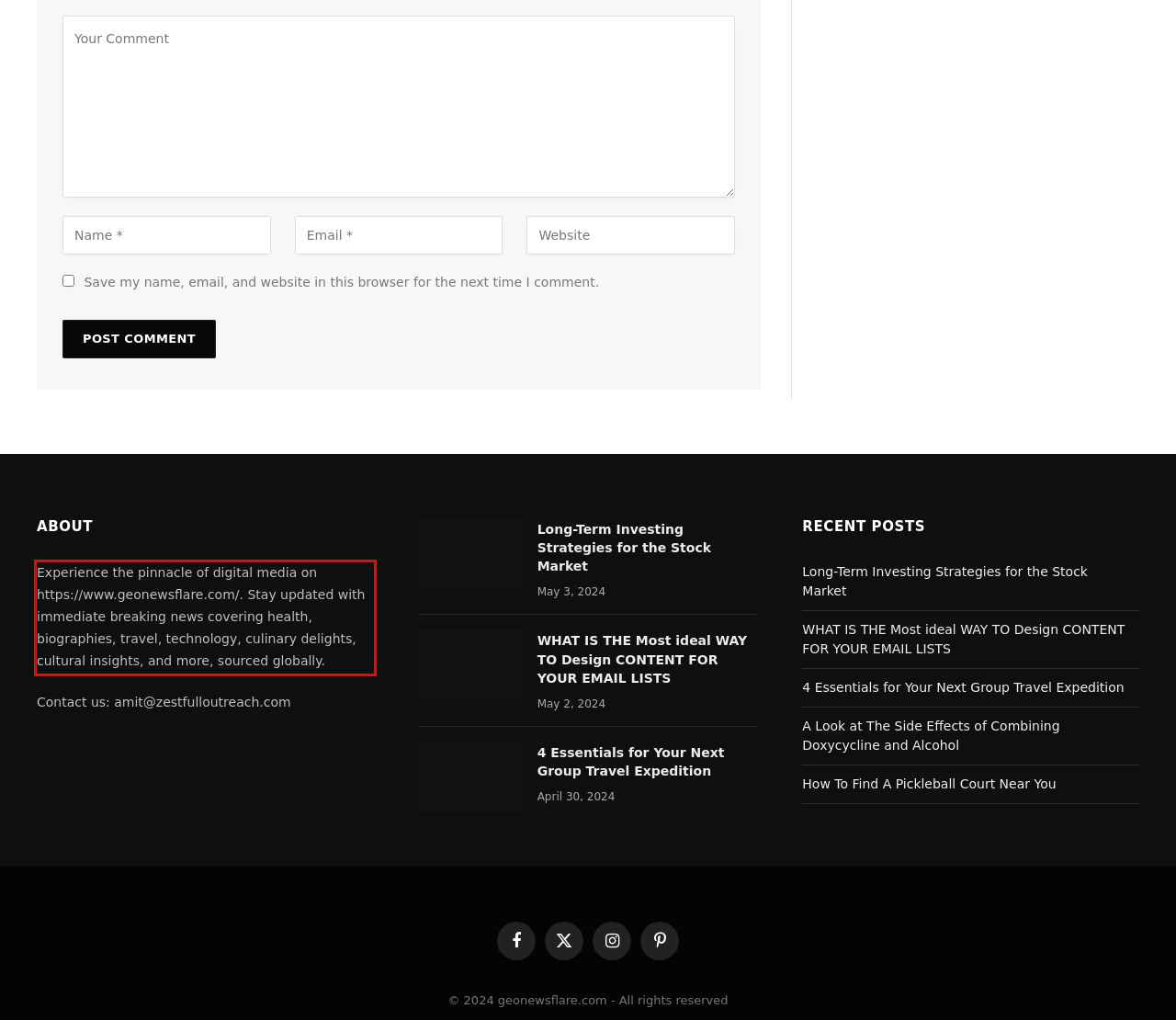Extract and provide the text found inside the red rectangle in the screenshot of the webpage.

Experience the pinnacle of digital media on https://www.geonewsflare.com/. Stay updated with immediate breaking news covering health, biographies, travel, technology, culinary delights, cultural insights, and more, sourced globally.